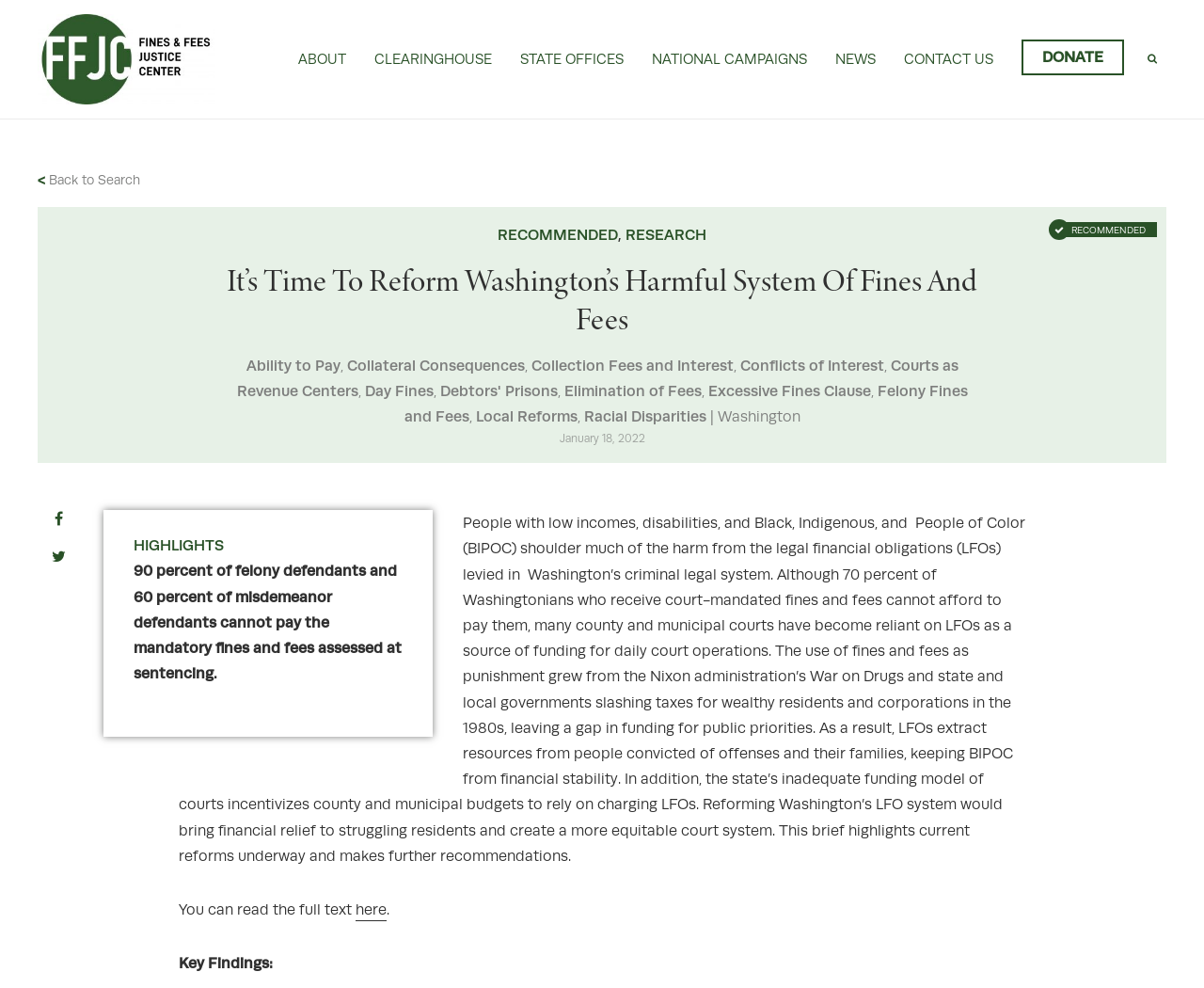What is the date of the article?
Provide a detailed and well-explained answer to the question.

The date of the article can be found at the bottom of the article, where it says 'January 18, 2022' in a link element.